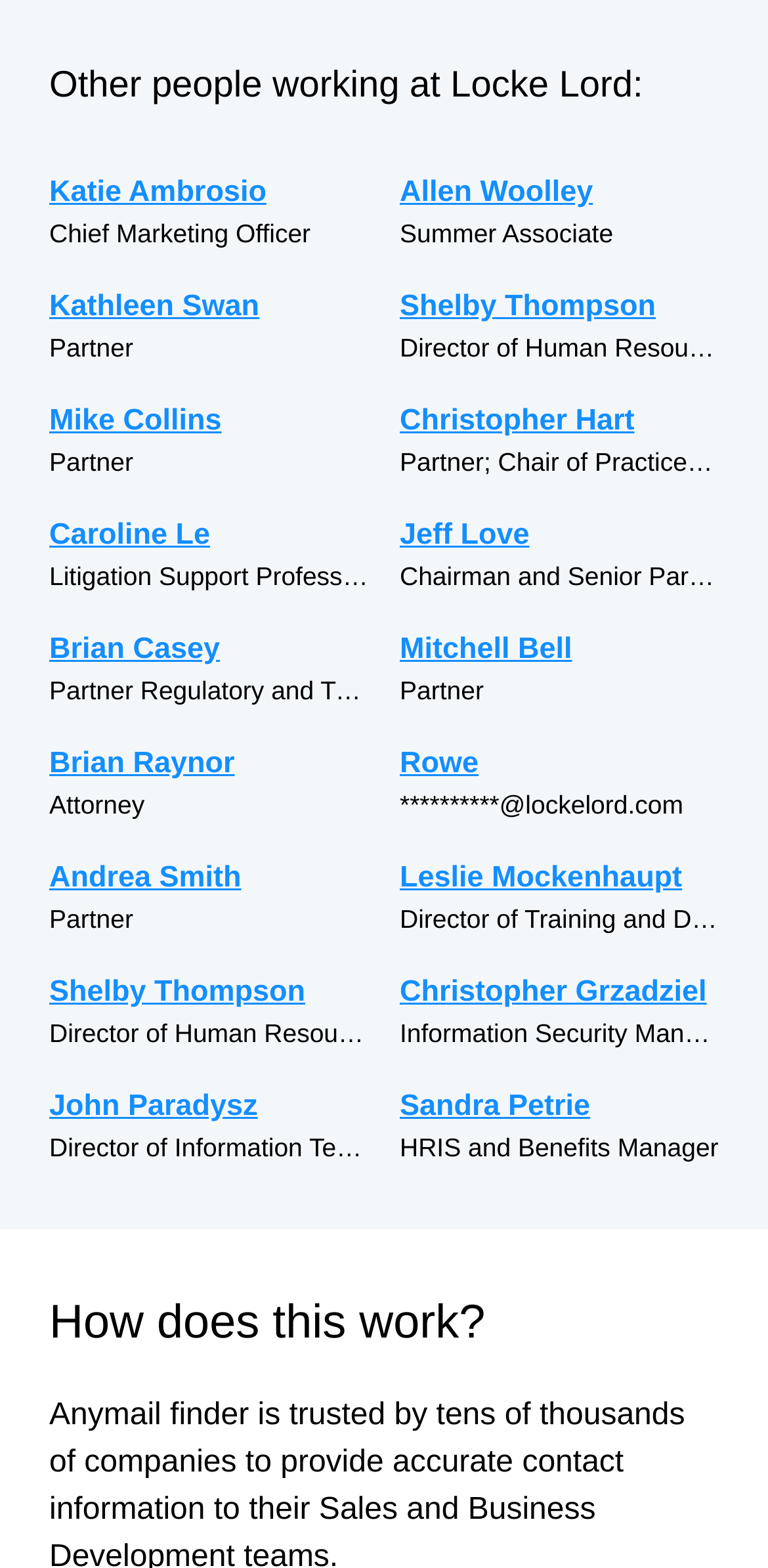Identify the bounding box coordinates for the region to click in order to carry out this instruction: "View Katie Ambrosio's profile". Provide the coordinates using four float numbers between 0 and 1, formatted as [left, top, right, bottom].

[0.064, 0.108, 0.479, 0.137]